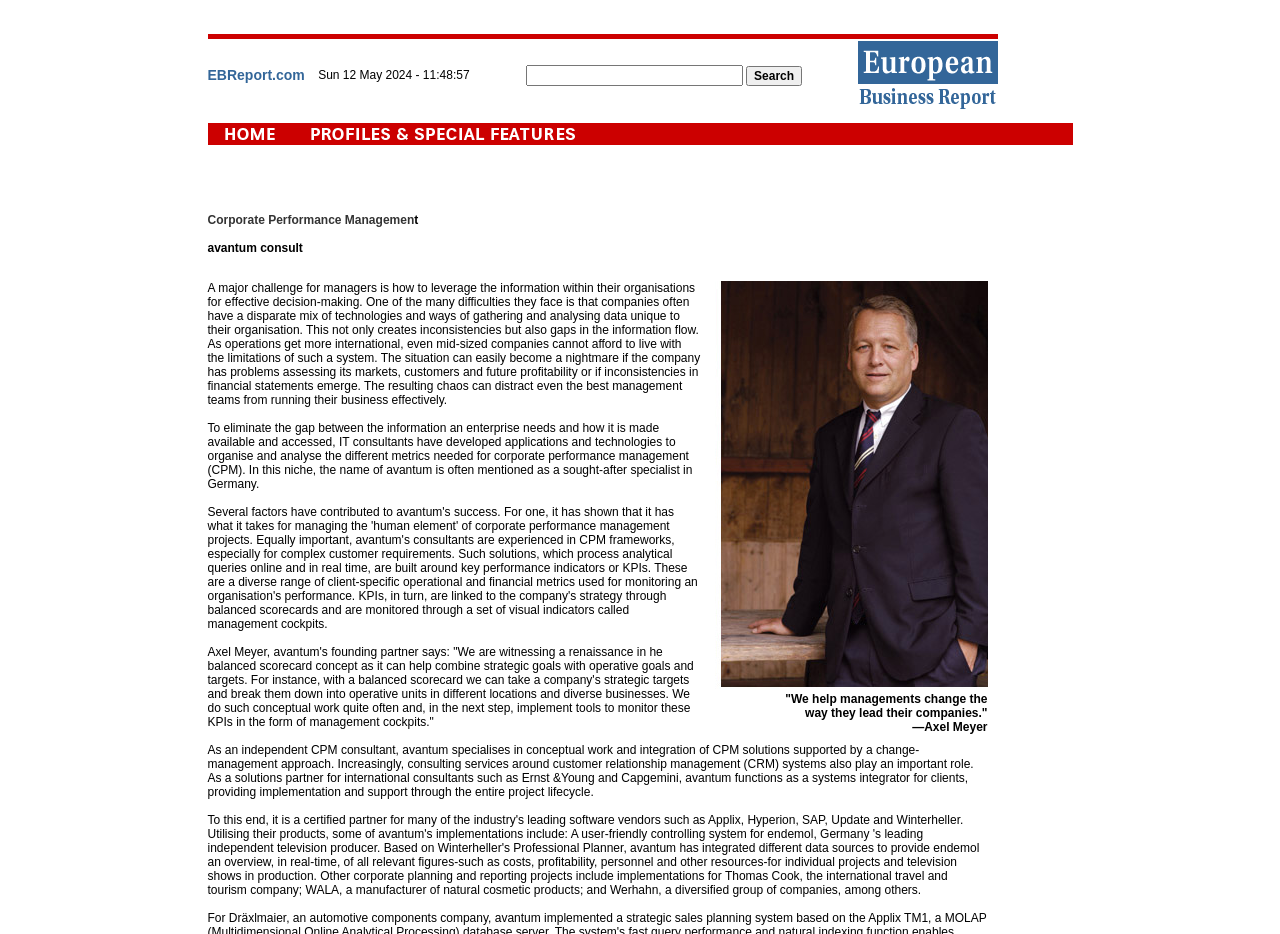Provide a single word or phrase answer to the question: 
What is the logo on the top right corner?

European Business Report (TM) Logo